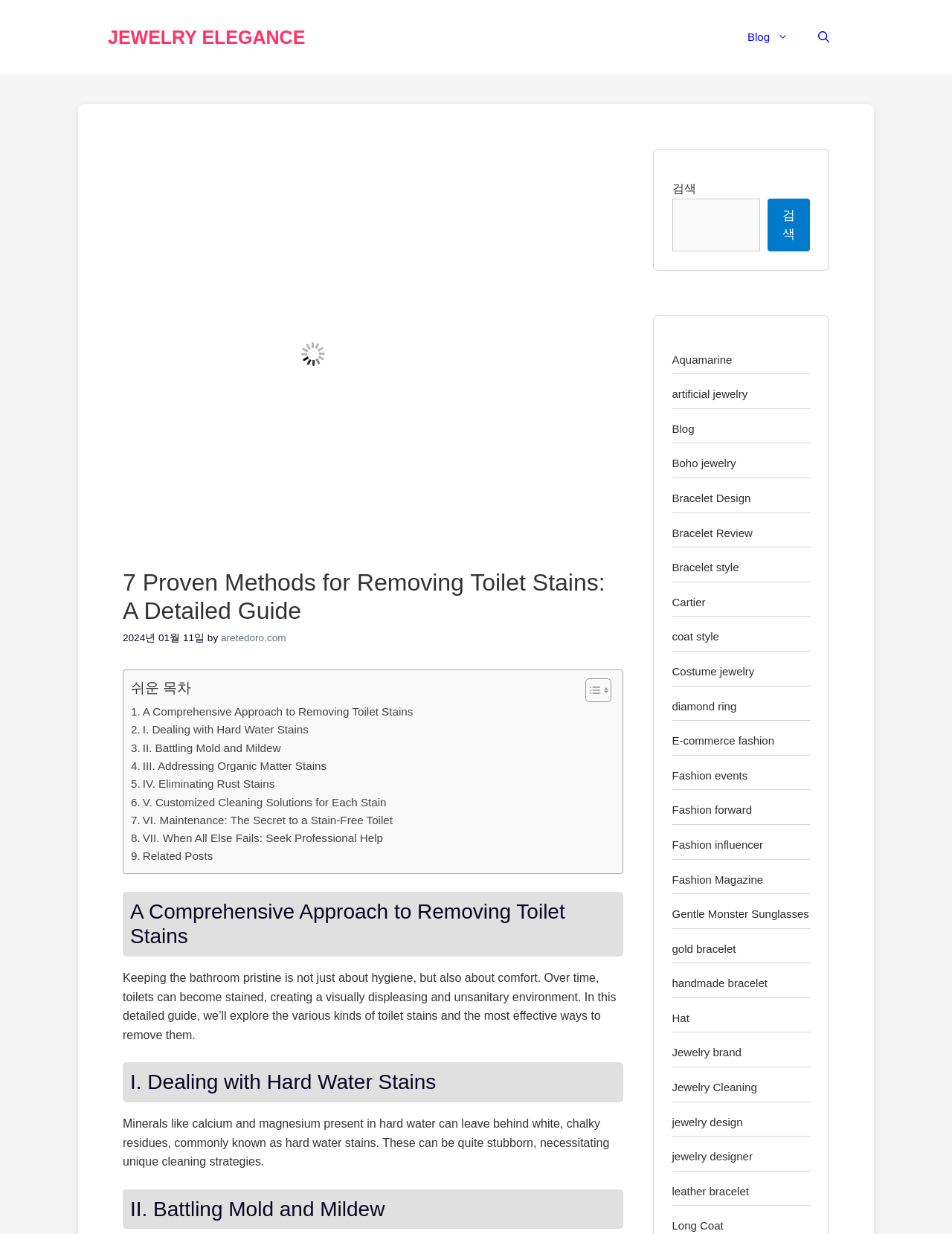Respond with a single word or phrase to the following question: How many links are there in the complementary section?

20